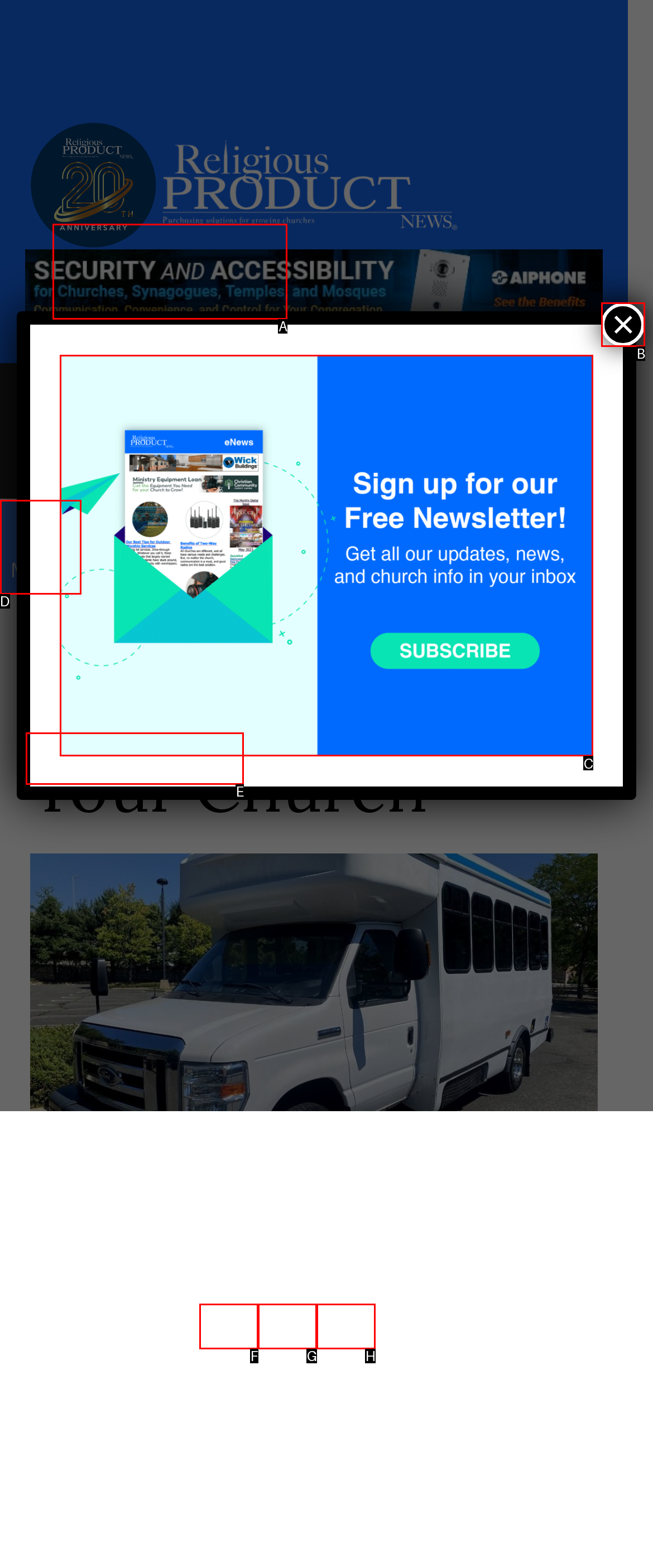What option should you select to complete this task: Close the dialog? Indicate your answer by providing the letter only.

B